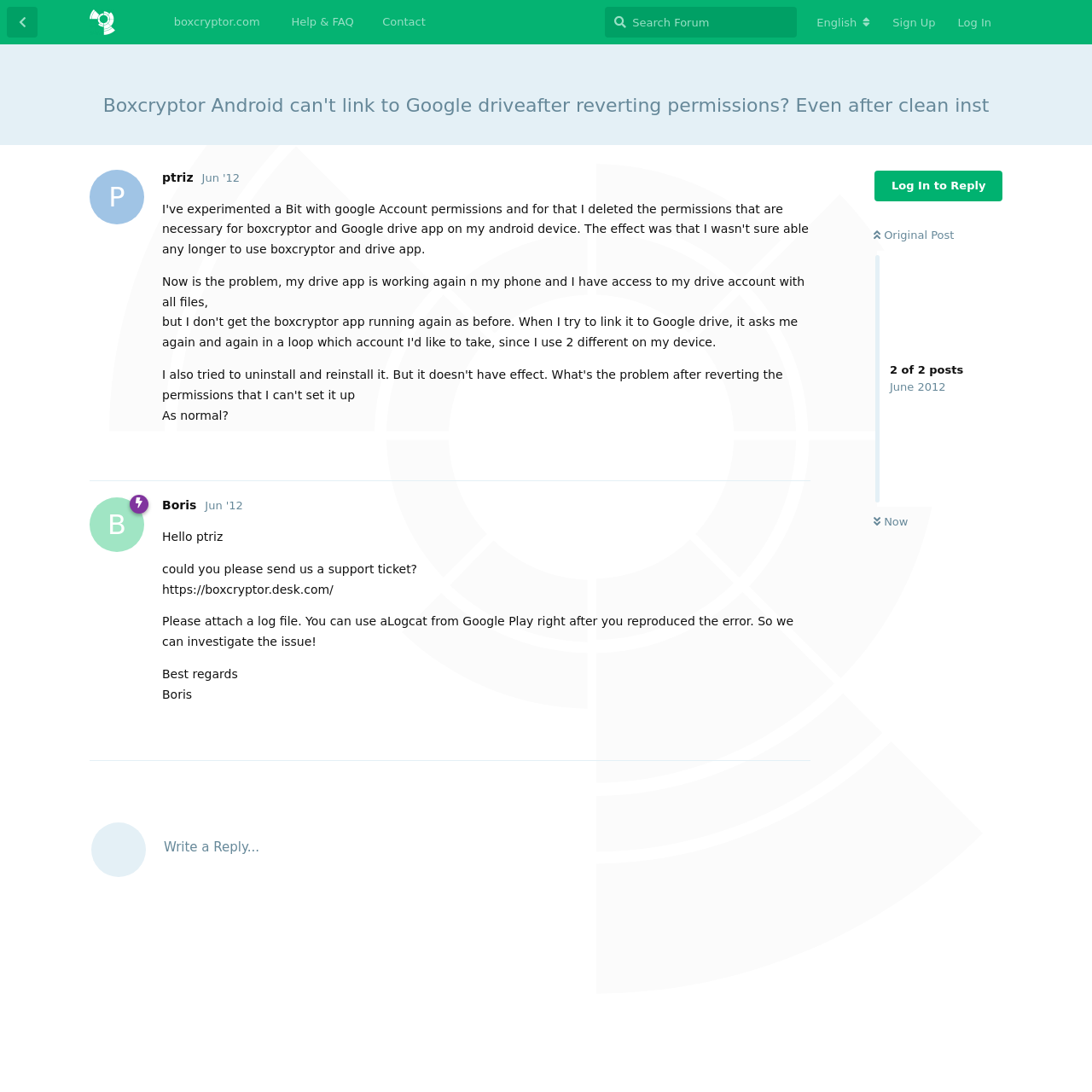Please identify the coordinates of the bounding box for the clickable region that will accomplish this instruction: "Log in to reply".

[0.801, 0.156, 0.918, 0.184]